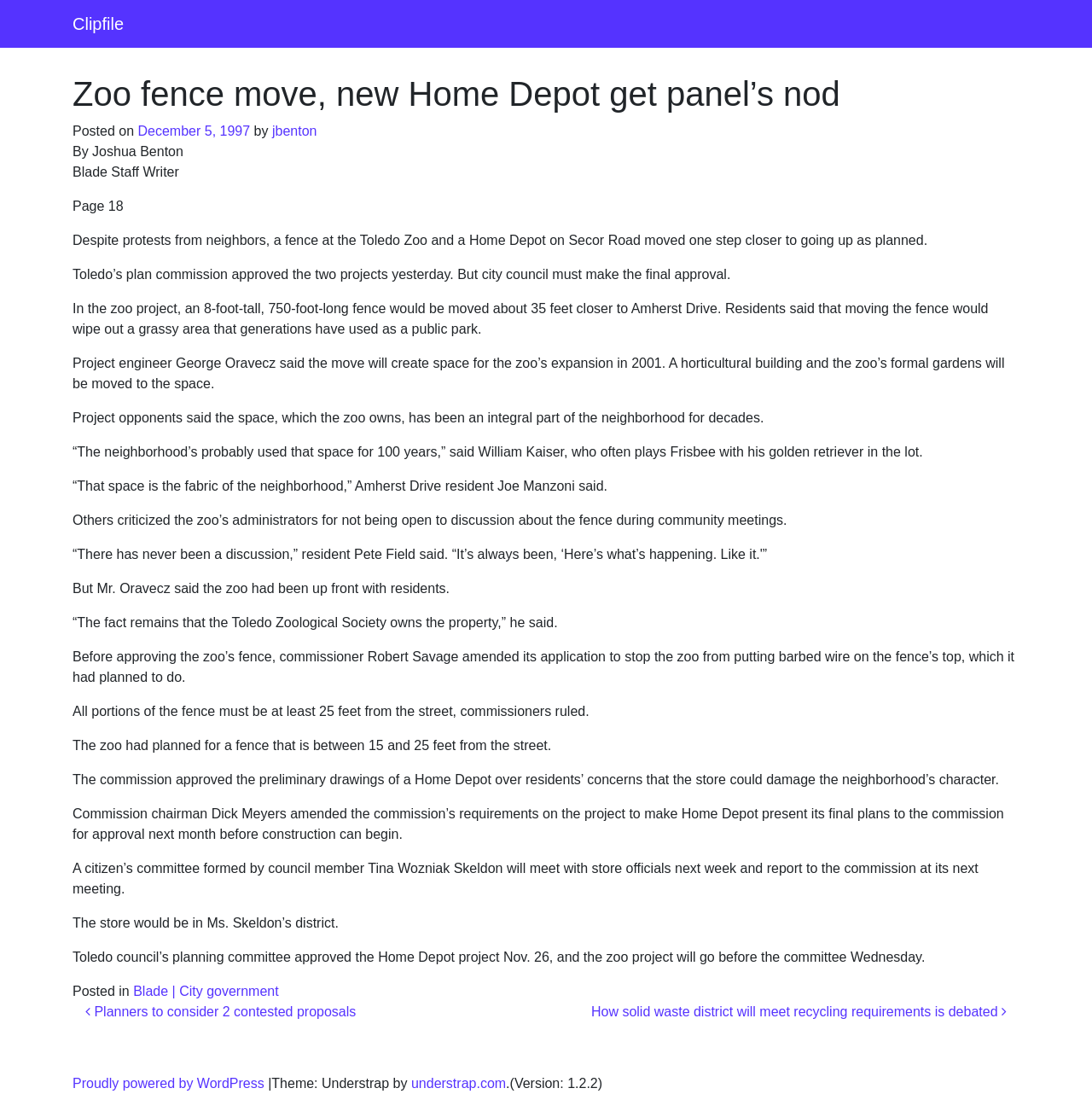Identify the bounding box coordinates of the region that needs to be clicked to carry out this instruction: "Read the article posted on December 5, 1997". Provide these coordinates as four float numbers ranging from 0 to 1, i.e., [left, top, right, bottom].

[0.126, 0.113, 0.229, 0.126]